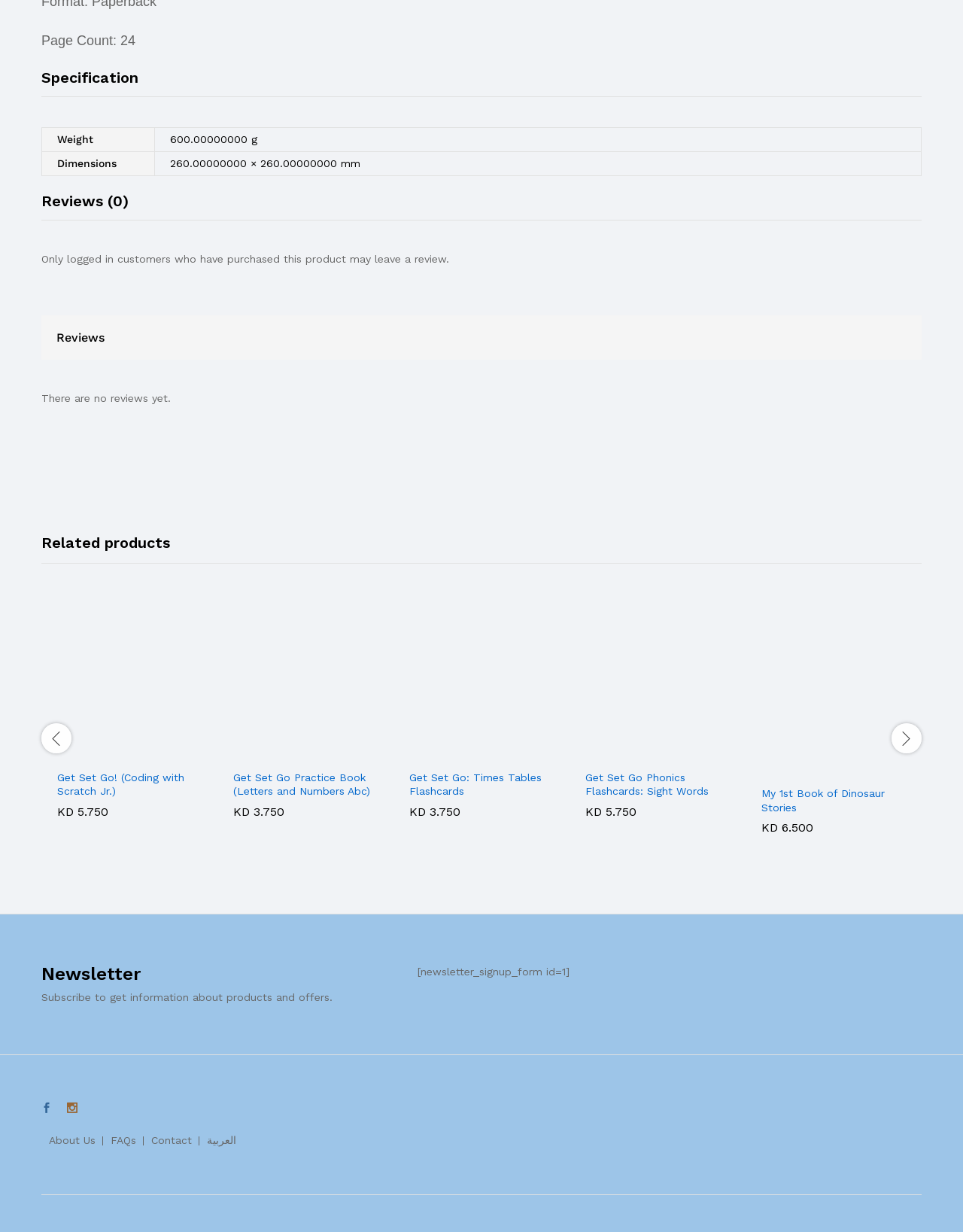What is the price of 'Get Set Go! (Coding with Scratch Jr.)'?
Answer the question with a single word or phrase derived from the image.

KD 5.750